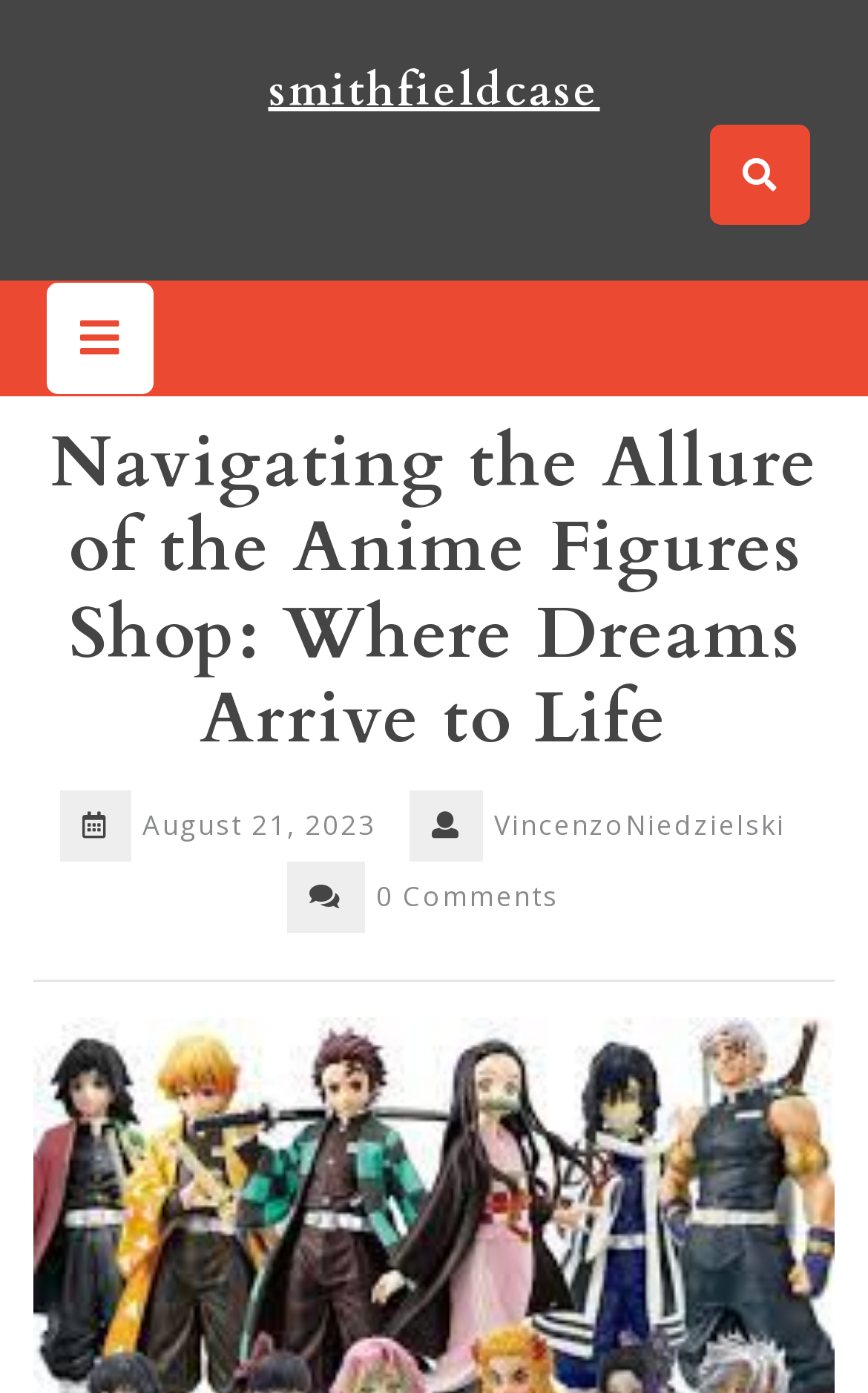Based on what you see in the screenshot, provide a thorough answer to this question: What is the text on the link next to the main heading?

I found the text on the link by looking at the link element with the bounding box coordinates [0.309, 0.043, 0.691, 0.086] and found that it contains the text 'smithfieldcase'.